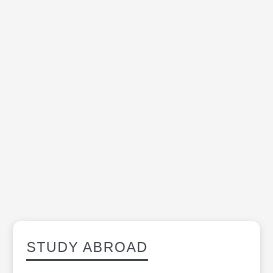What is the purpose of the image?
Please provide a detailed and comprehensive answer to the question.

The image is part of an article or guide designed to inspire and inform prospective students about engaging in study abroad programs, which suggests that the purpose of the image is to motivate and educate students about studying abroad.